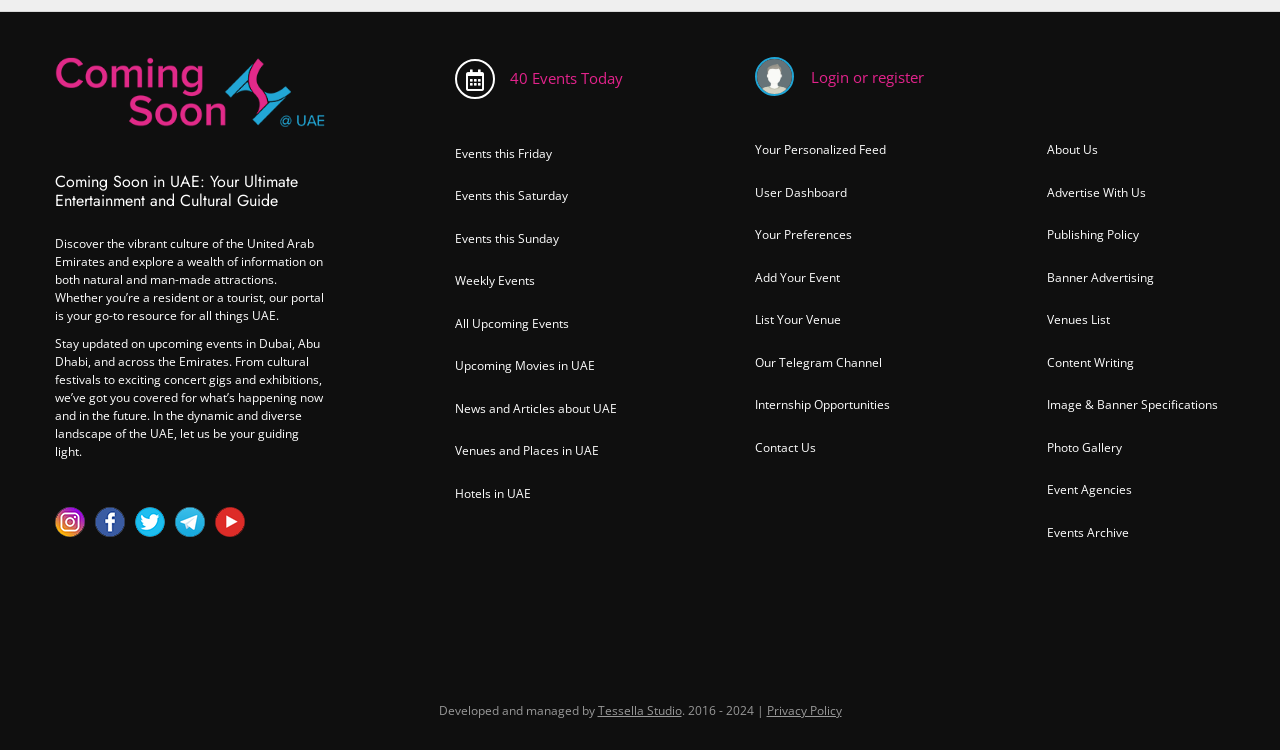Bounding box coordinates are specified in the format (top-left x, top-left y, bottom-right x, bottom-right y). All values are floating point numbers bounded between 0 and 1. Please provide the bounding box coordinate of the region this sentence describes: User Dashboard

[0.59, 0.245, 0.662, 0.268]